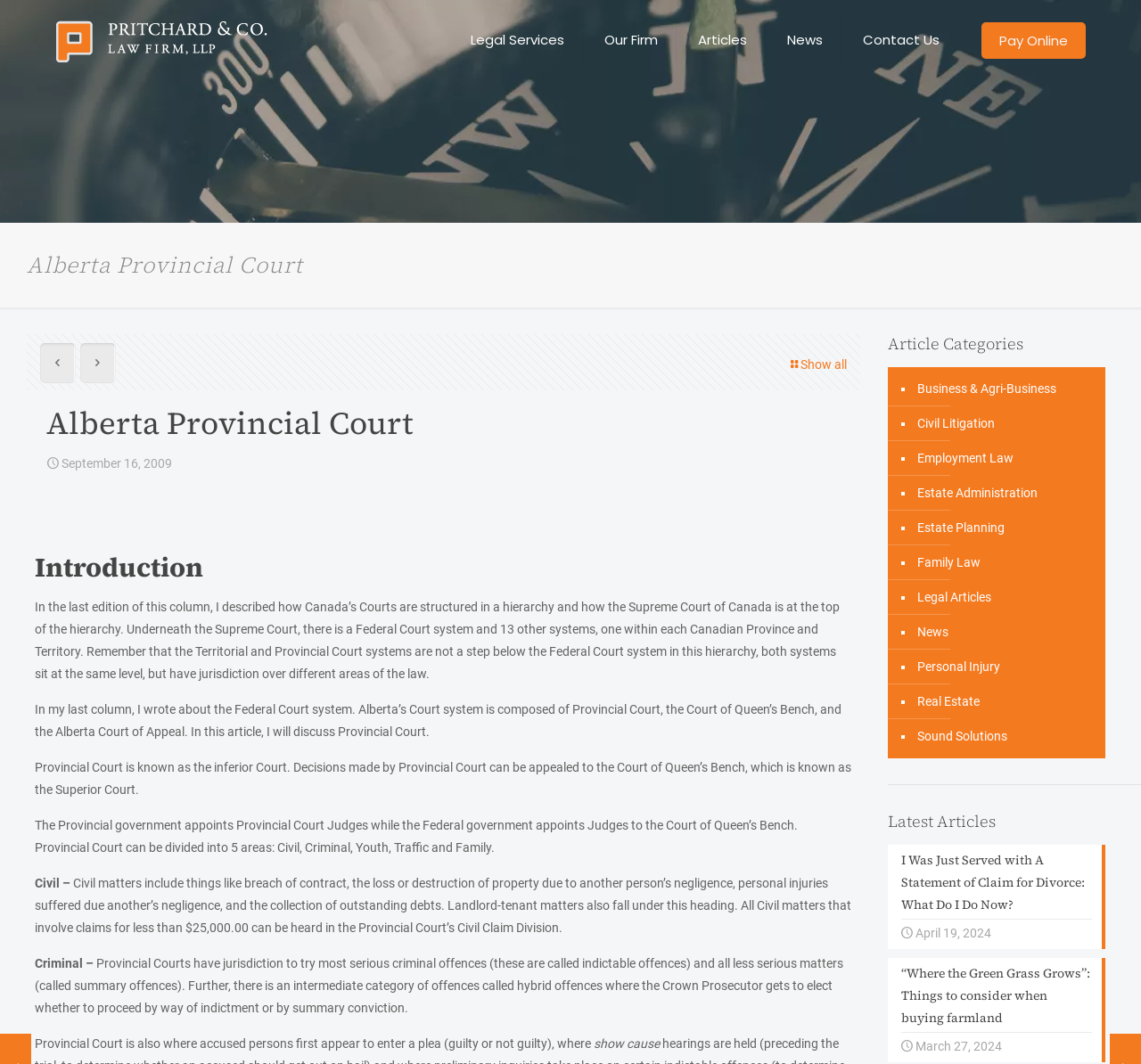Extract the bounding box coordinates for the HTML element that matches this description: "Articles". The coordinates should be four float numbers between 0 and 1, i.e., [left, top, right, bottom].

[0.596, 0.017, 0.671, 0.059]